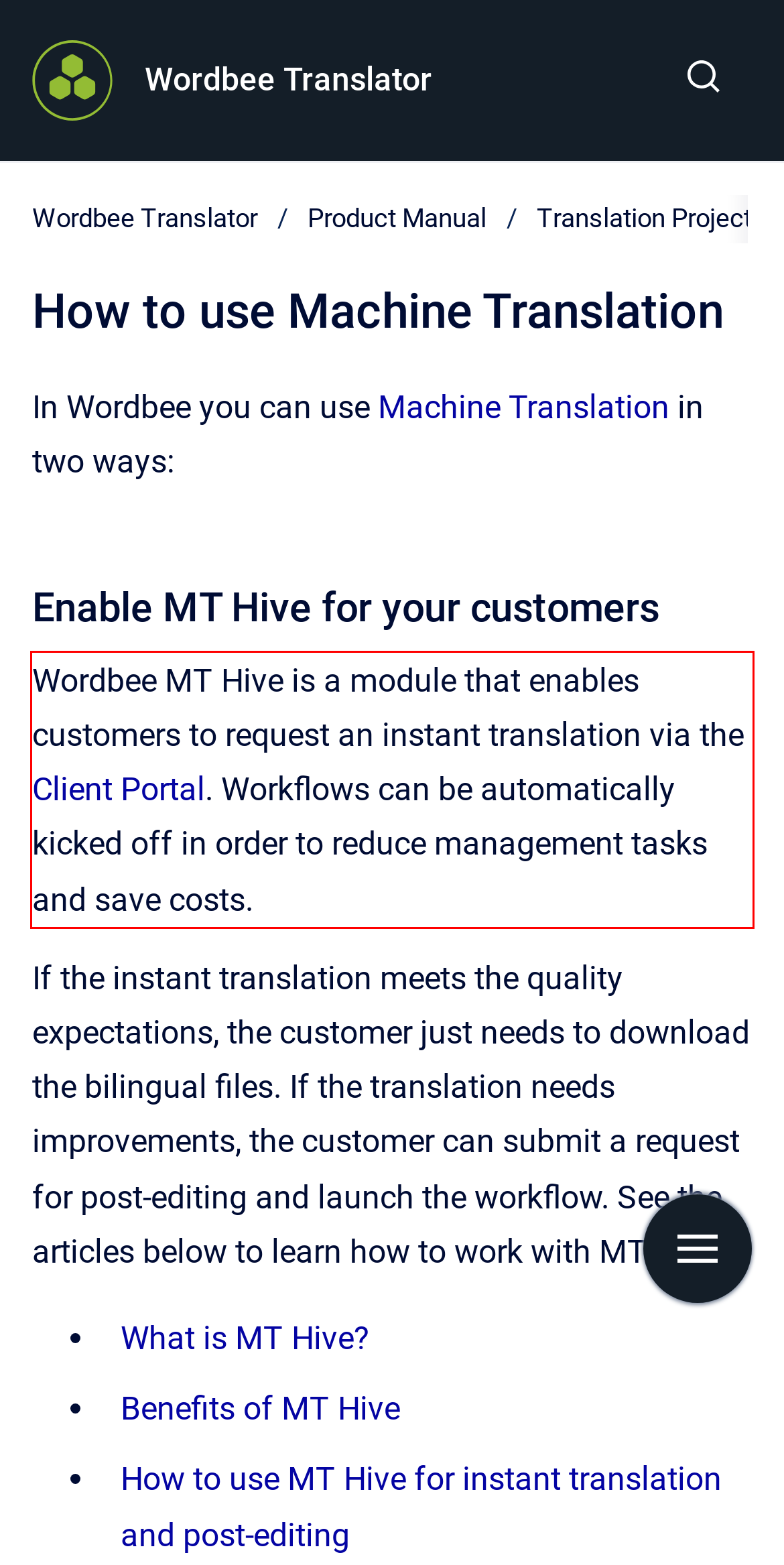Look at the webpage screenshot and recognize the text inside the red bounding box.

Wordbee MT Hive is a module that enables customers to request an instant translation via the Client Portal. Workflows can be automatically kicked off in order to reduce management tasks and save costs.